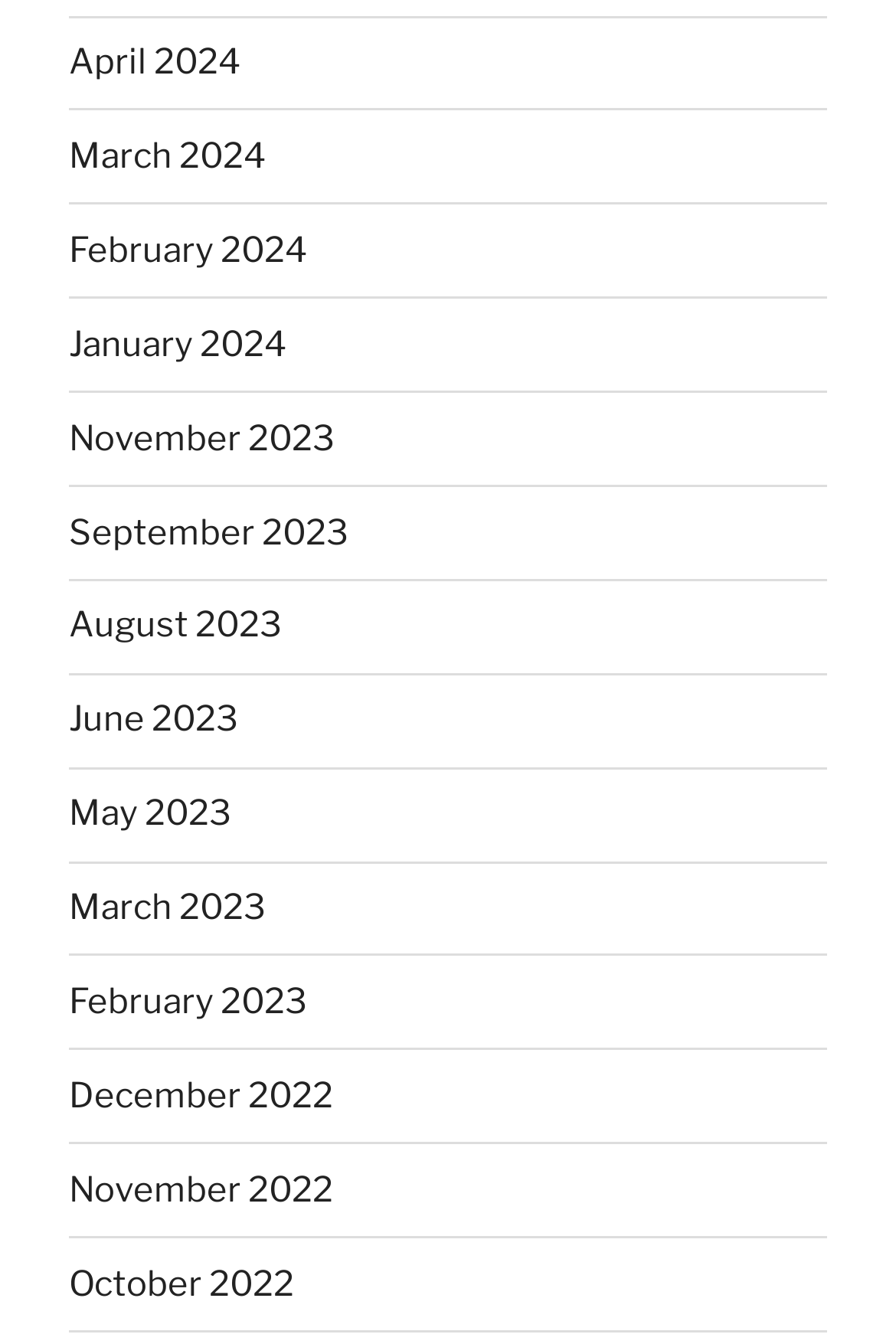Please find the bounding box coordinates of the clickable region needed to complete the following instruction: "View January 2024". The bounding box coordinates must consist of four float numbers between 0 and 1, i.e., [left, top, right, bottom].

[0.077, 0.241, 0.321, 0.271]